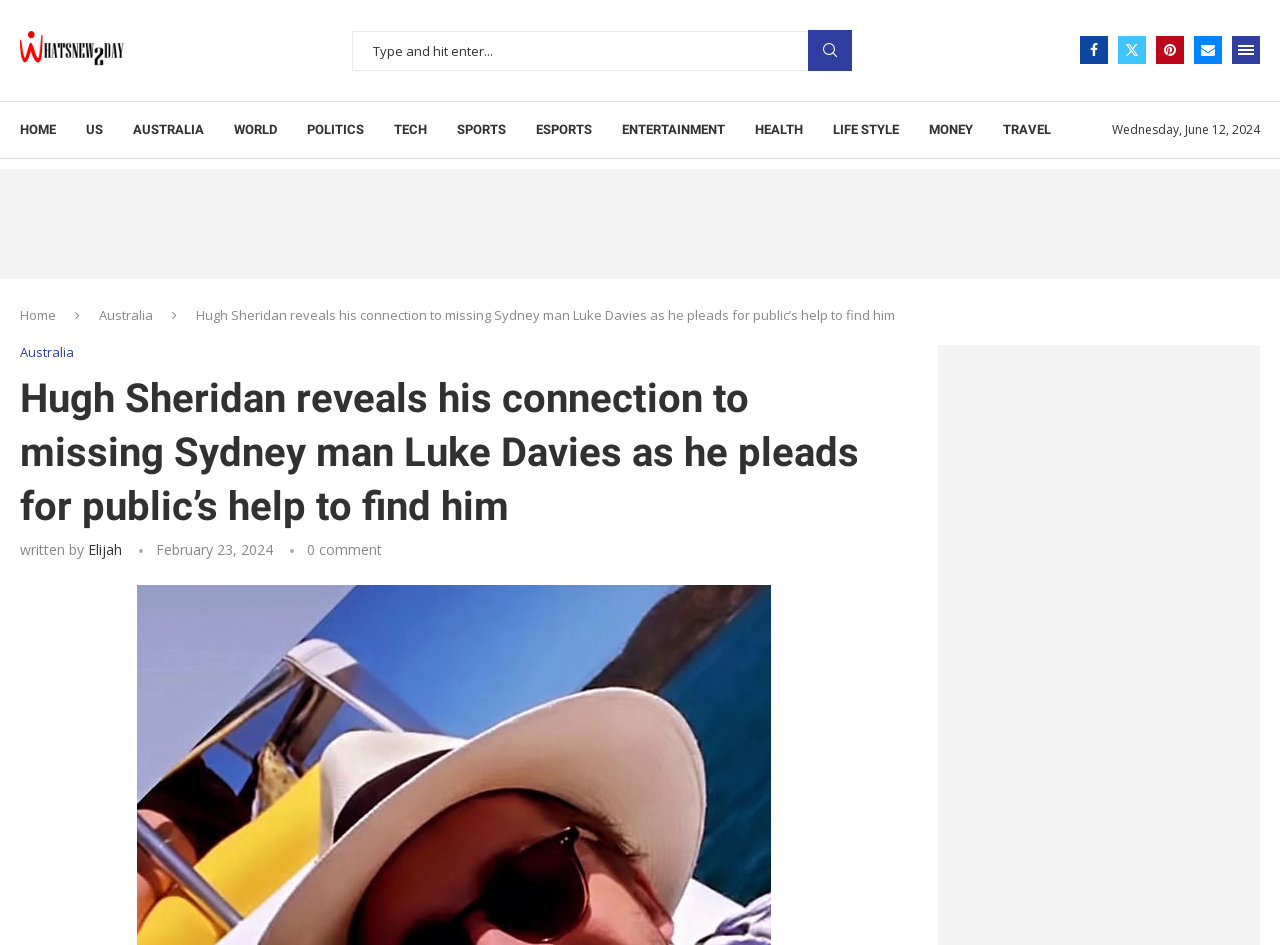How many comments does the article have?
Please use the image to provide a one-word or short phrase answer.

0